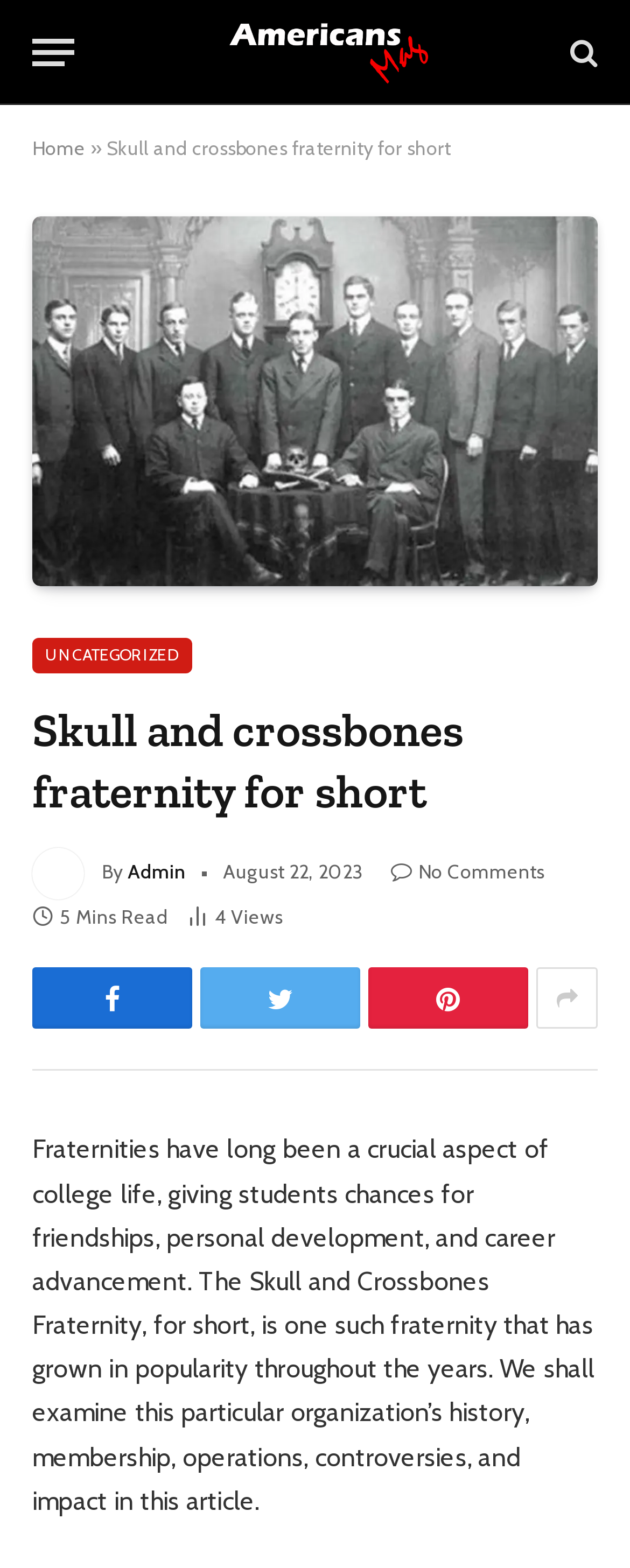What is the date of the article?
Using the image, elaborate on the answer with as much detail as possible.

The date of the article can be found in the static text element with the text 'August 22, 2023' which is located below the link element with the text 'Admin'.